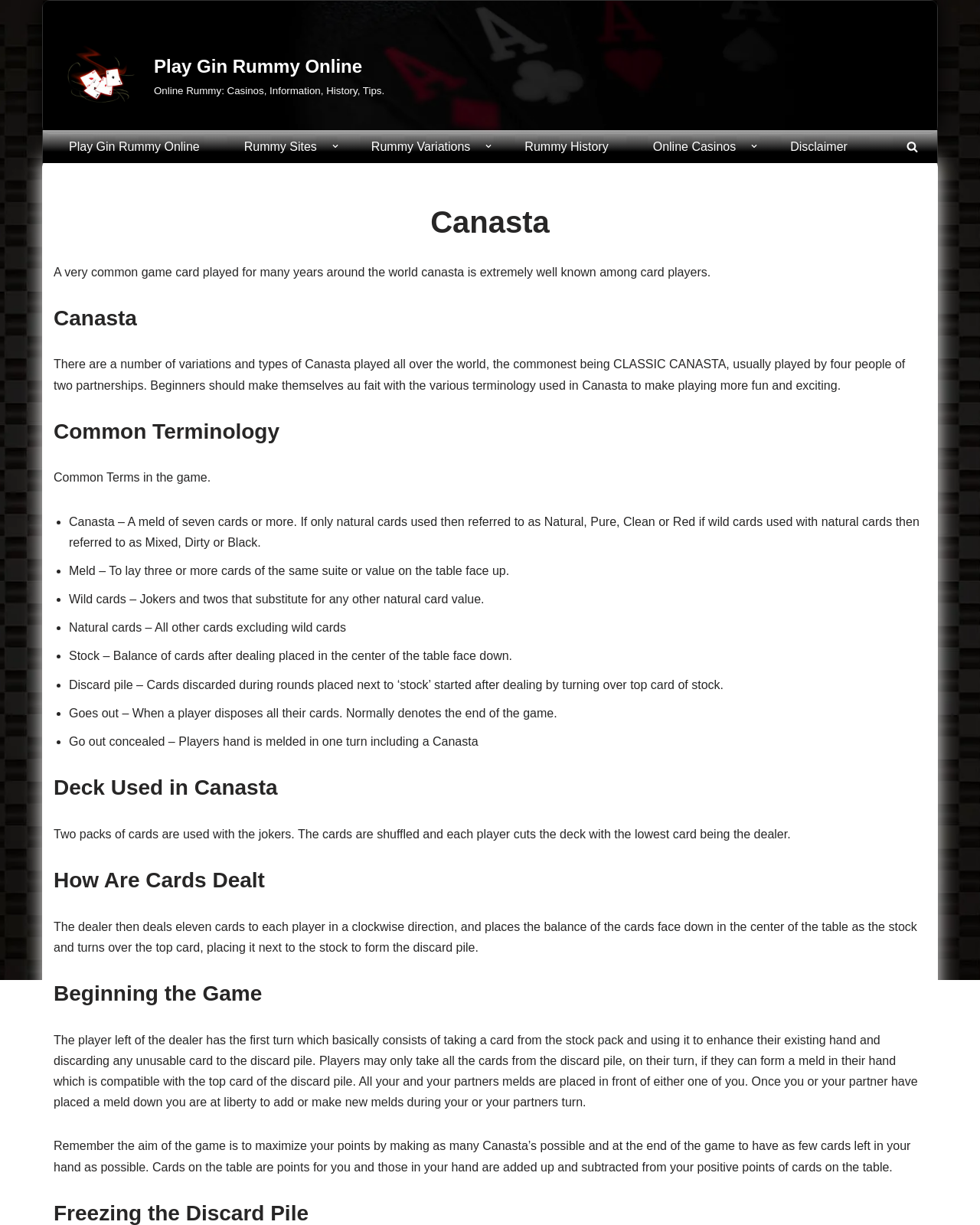What is a meld in Canasta?
Respond to the question with a single word or phrase according to the image.

Laying three or more cards